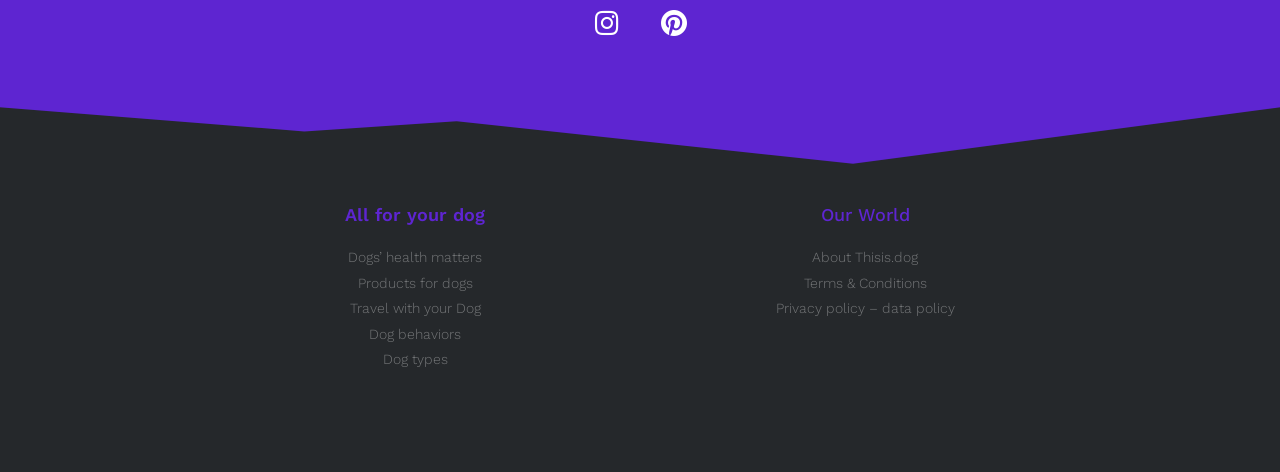Determine the bounding box coordinates of the clickable element to complete this instruction: "Open Instagram". Provide the coordinates in the format of four float numbers between 0 and 1, [left, top, right, bottom].

[0.463, 0.019, 0.484, 0.077]